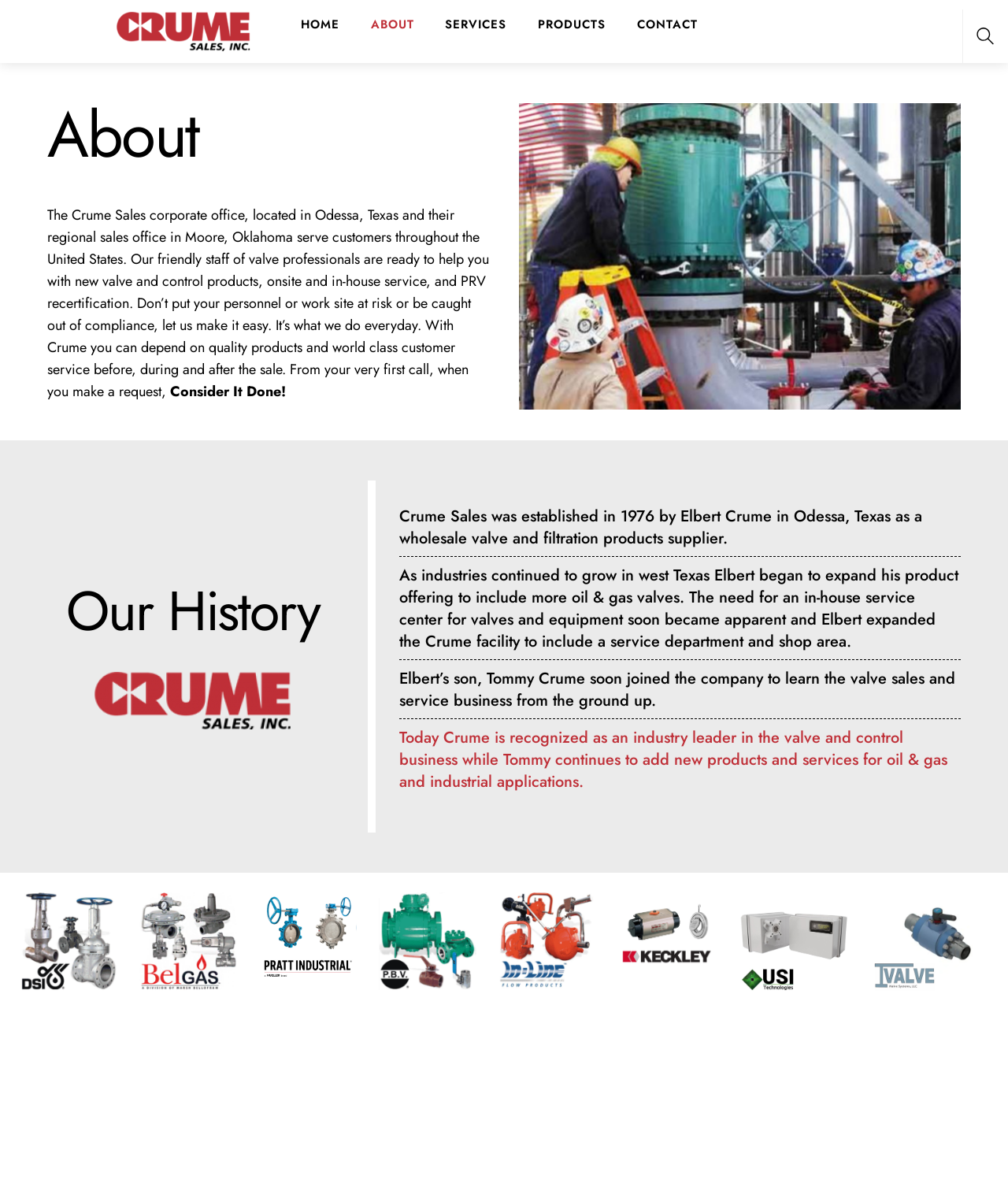What is the company name on the logo?
Provide a short answer using one word or a brief phrase based on the image.

Crume Sales